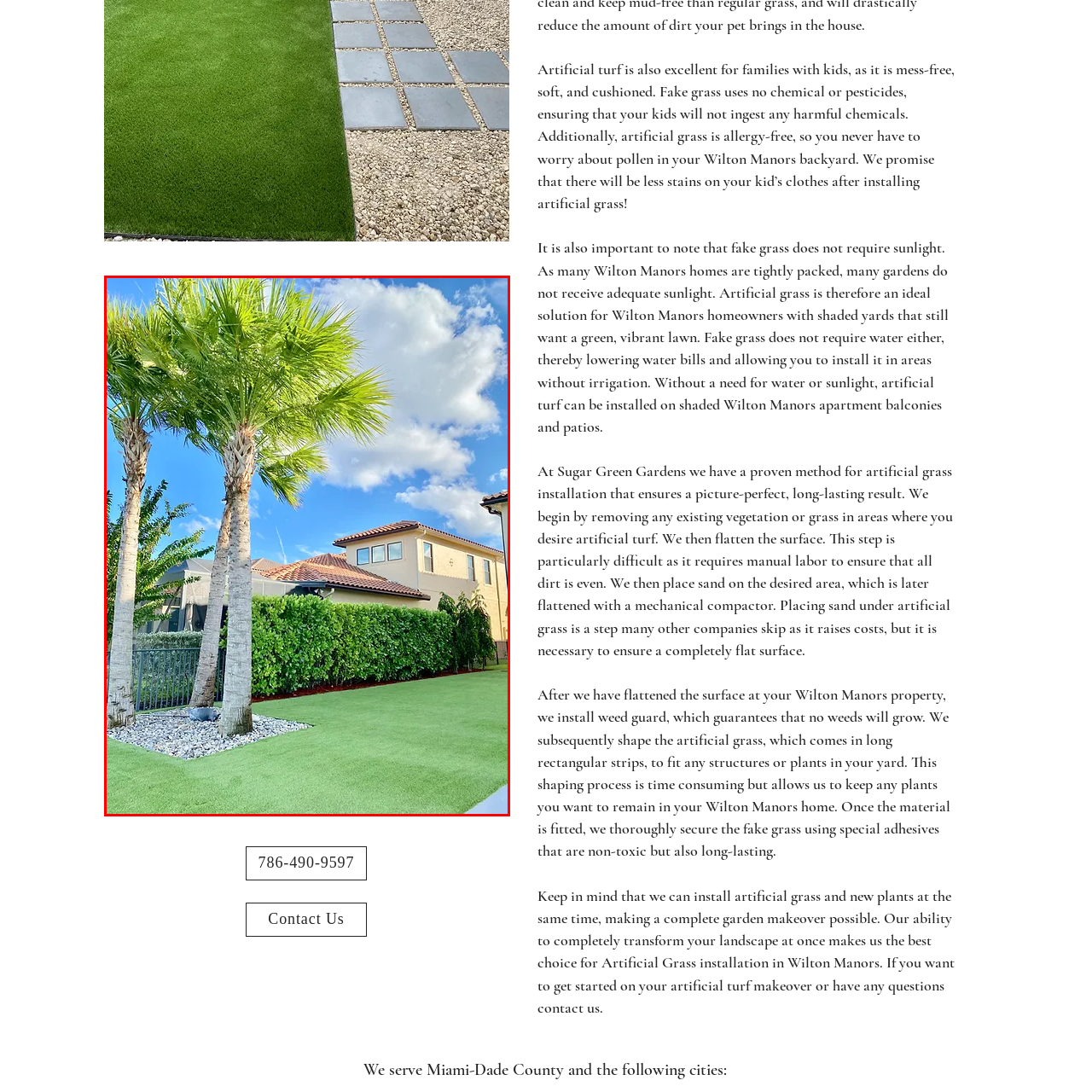Study the image enclosed in red and provide a single-word or short-phrase answer: What is the color of the roof of the house?

Red